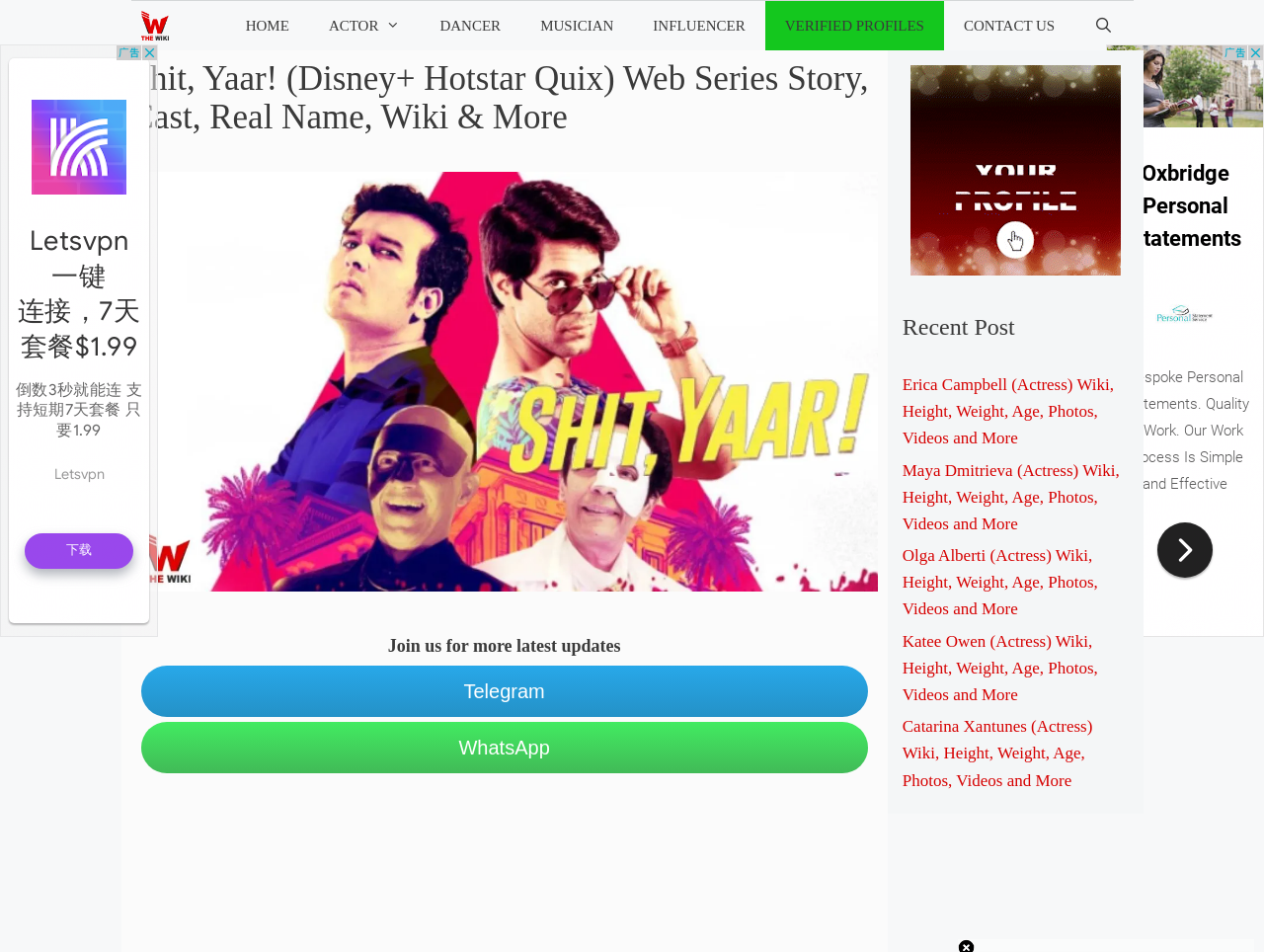Can you find the bounding box coordinates of the area I should click to execute the following instruction: "Click on The Wiki link"?

[0.111, 0.001, 0.141, 0.053]